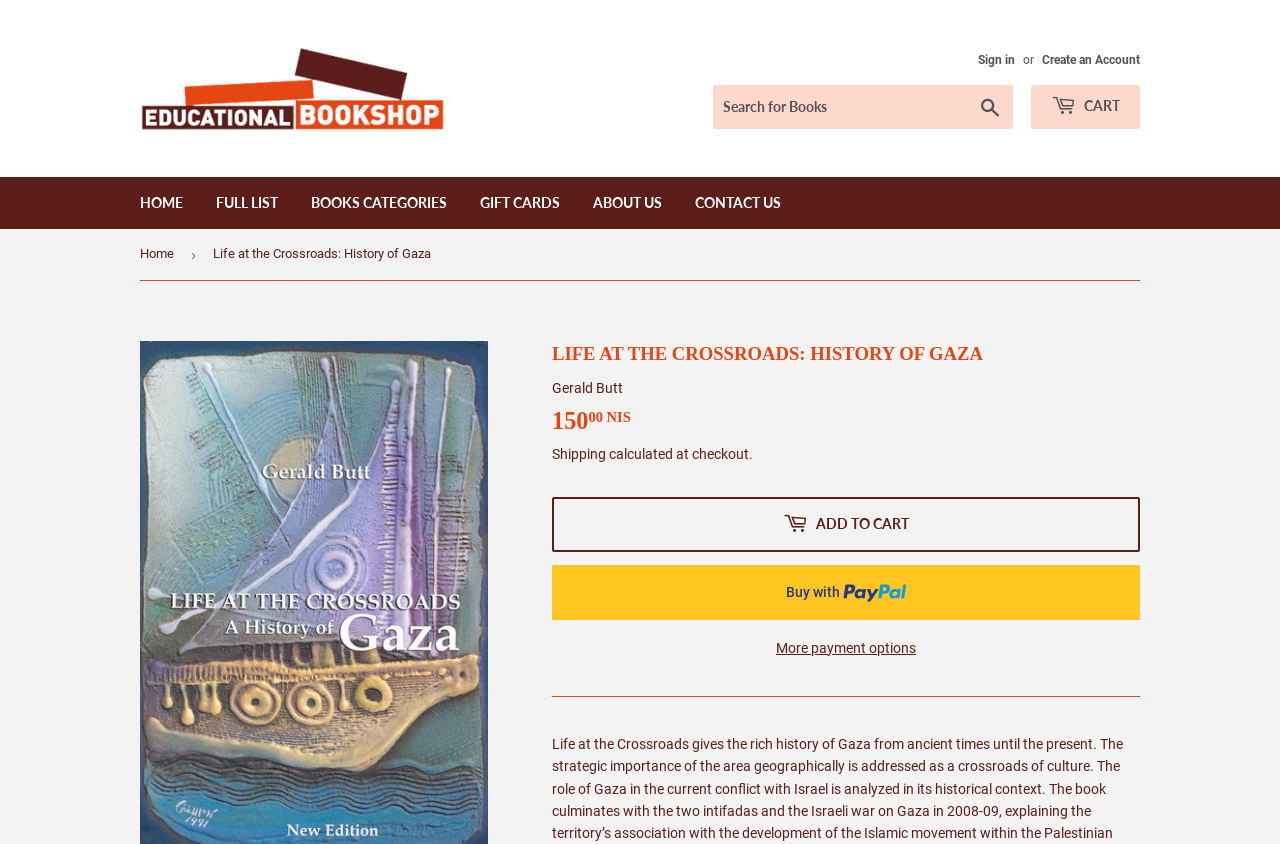Please identify the coordinates of the bounding box for the clickable region that will accomplish this instruction: "Go to home page".

[0.098, 0.21, 0.155, 0.272]